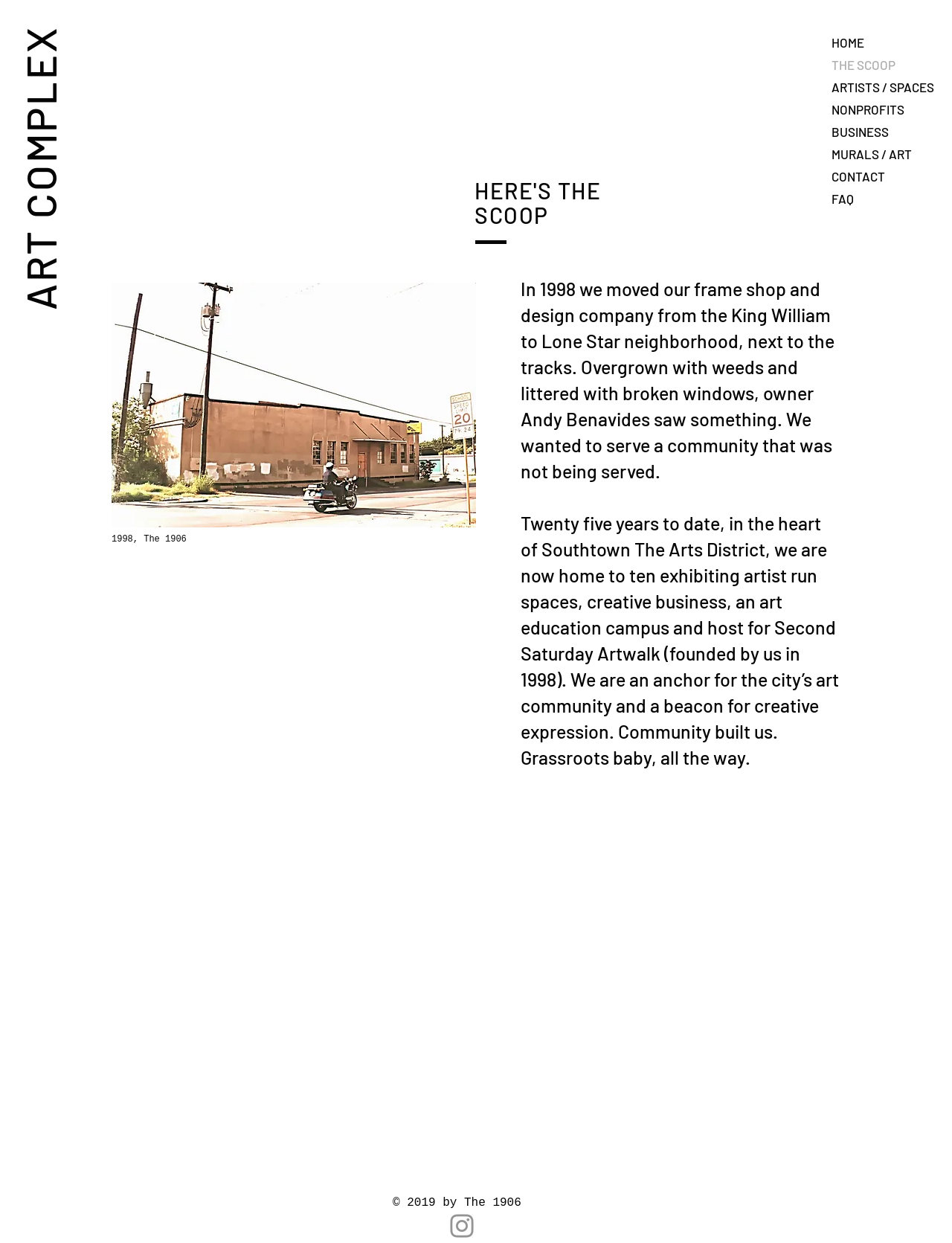Pinpoint the bounding box coordinates of the clickable area needed to execute the instruction: "Click on ART COMPLEX". The coordinates should be specified as four float numbers between 0 and 1, i.e., [left, top, right, bottom].

[0.016, 0.012, 0.068, 0.258]